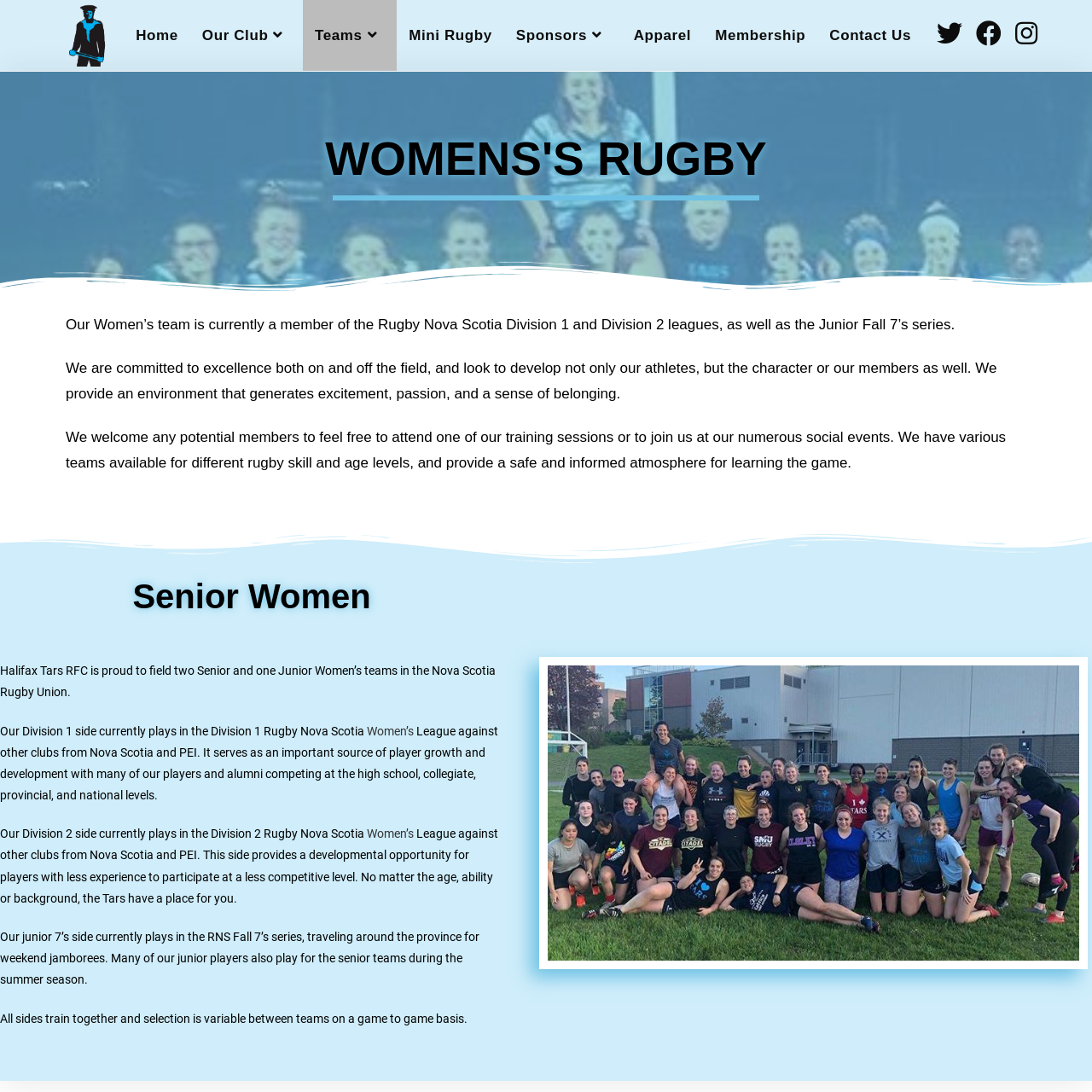What is the purpose of the Division 2 side?
From the image, provide a succinct answer in one word or a short phrase.

Developmental opportunity